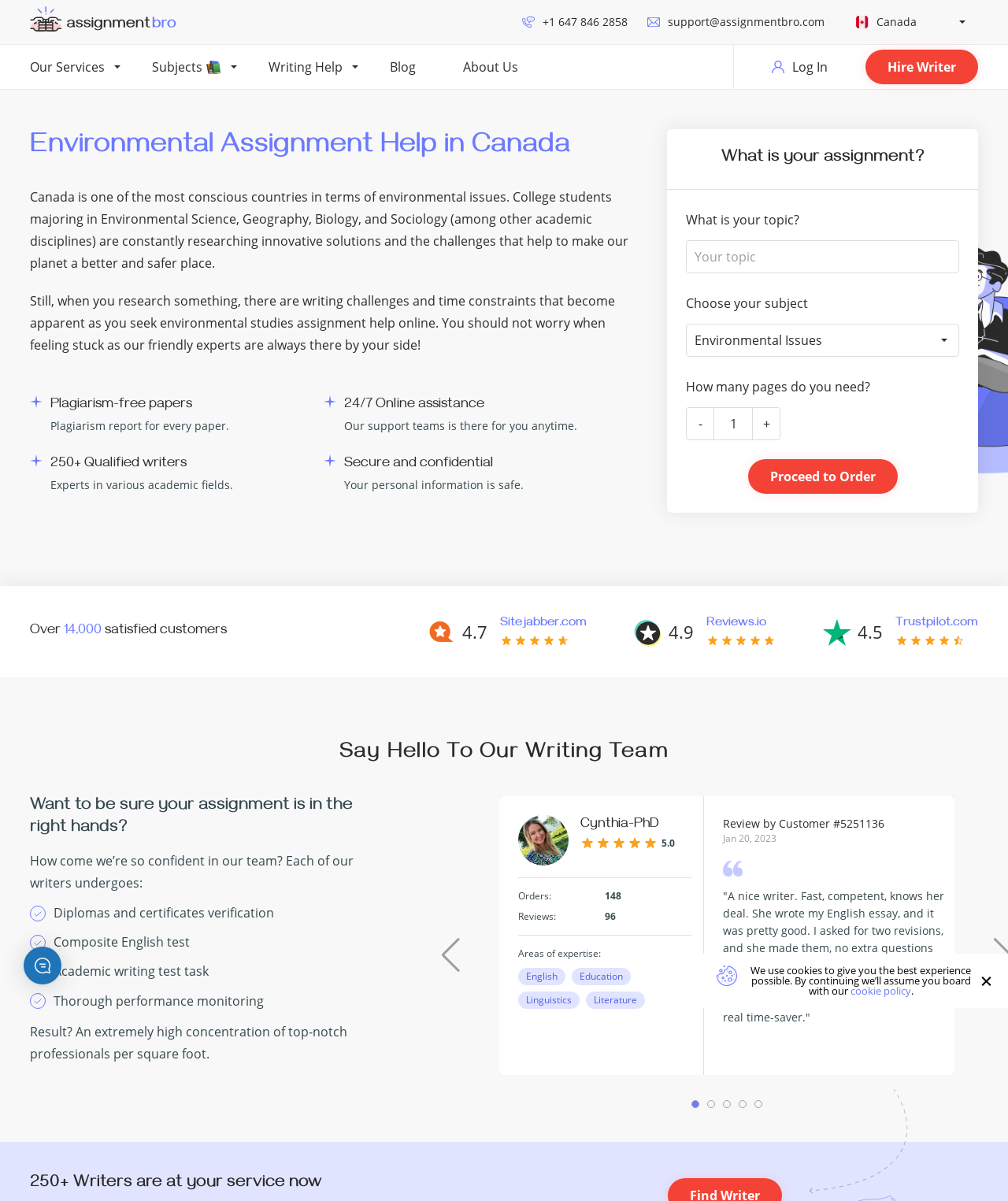Could you determine the bounding box coordinates of the clickable element to complete the instruction: "Click the 'Hire Writer' button"? Provide the coordinates as four float numbers between 0 and 1, i.e., [left, top, right, bottom].

[0.859, 0.041, 0.97, 0.07]